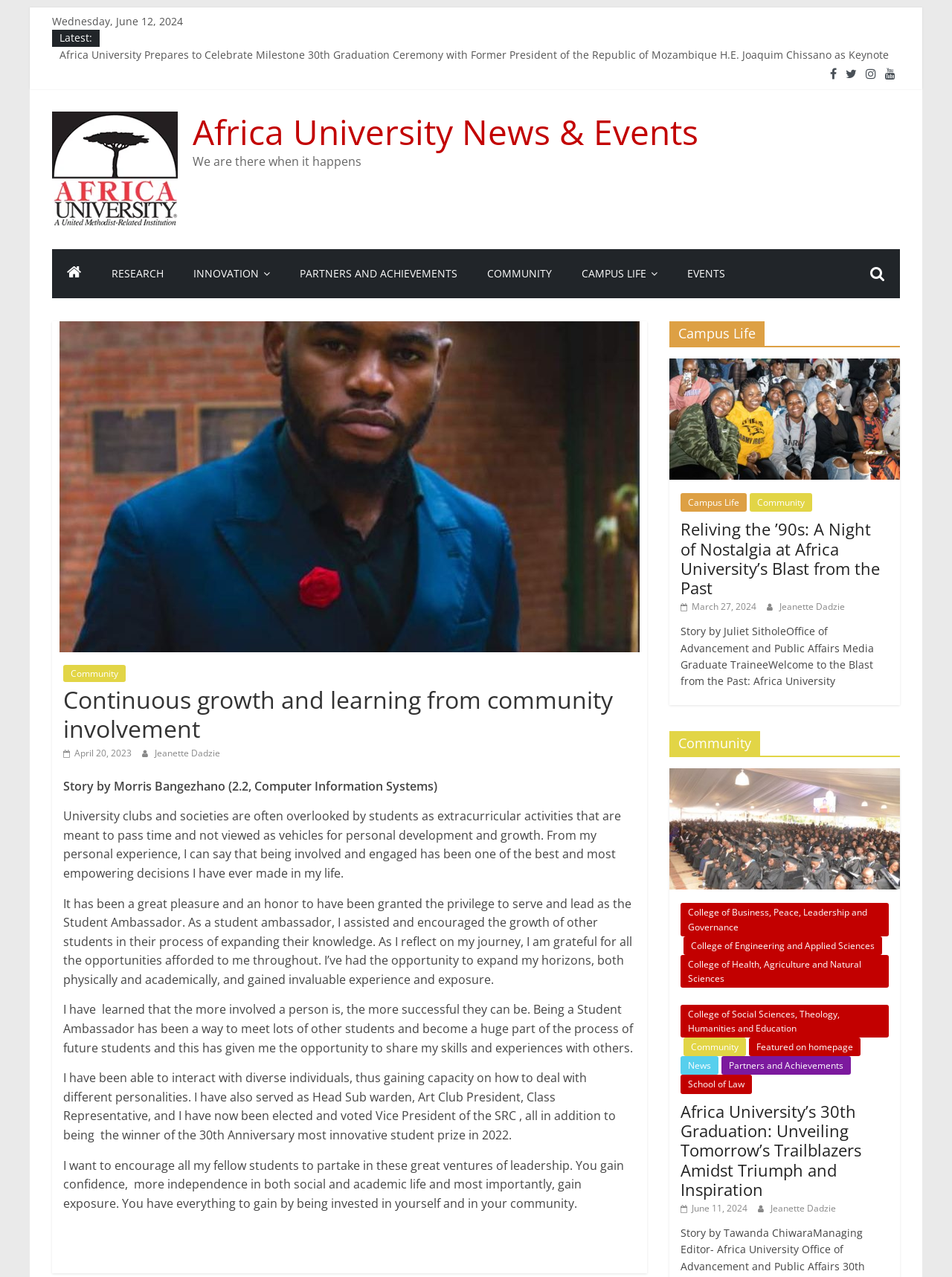Find the bounding box coordinates for the element that must be clicked to complete the instruction: "View the 'Reliving the ’90s: A Night of Nostalgia at Africa University’s Blast from the Past' article". The coordinates should be four float numbers between 0 and 1, indicated as [left, top, right, bottom].

[0.703, 0.281, 0.945, 0.292]